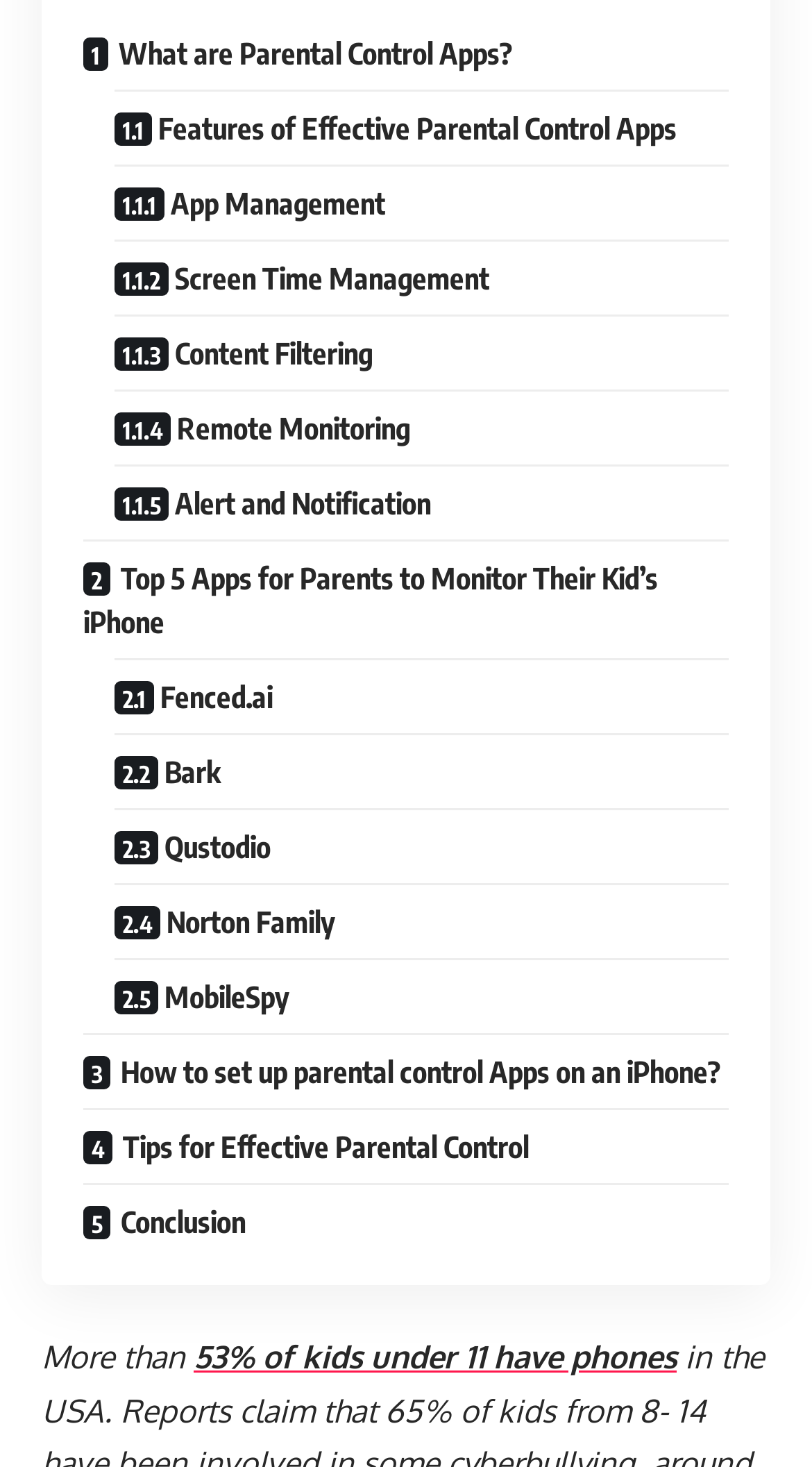What is one feature of effective parental control apps?
Please interpret the details in the image and answer the question thoroughly.

One of the links on the webpage mentions screen time management as a feature of effective parental control apps, which suggests that it is an important aspect of these apps.